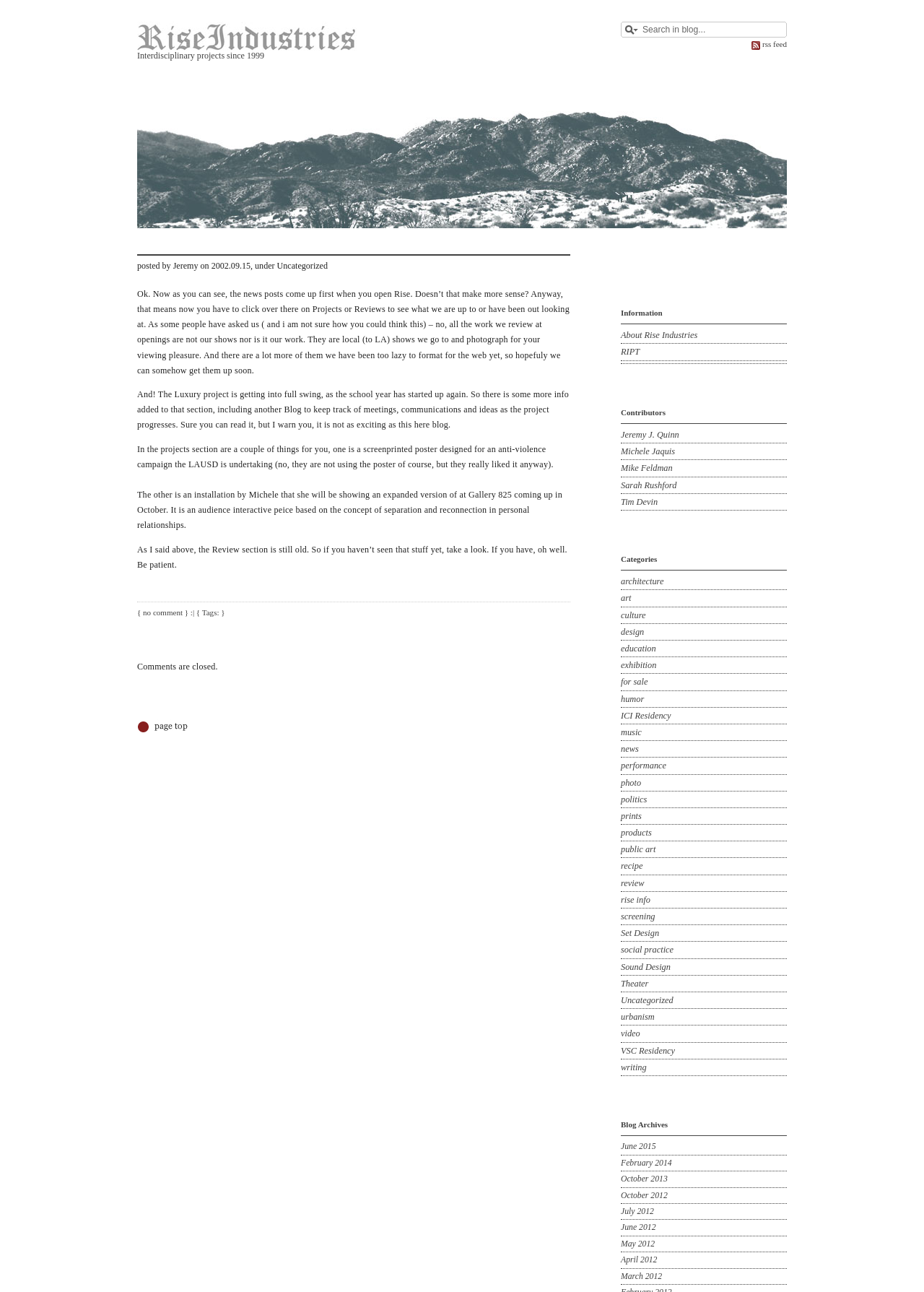Identify the bounding box coordinates of the area you need to click to perform the following instruction: "Go to the About Rise Industries page".

[0.672, 0.256, 0.852, 0.264]